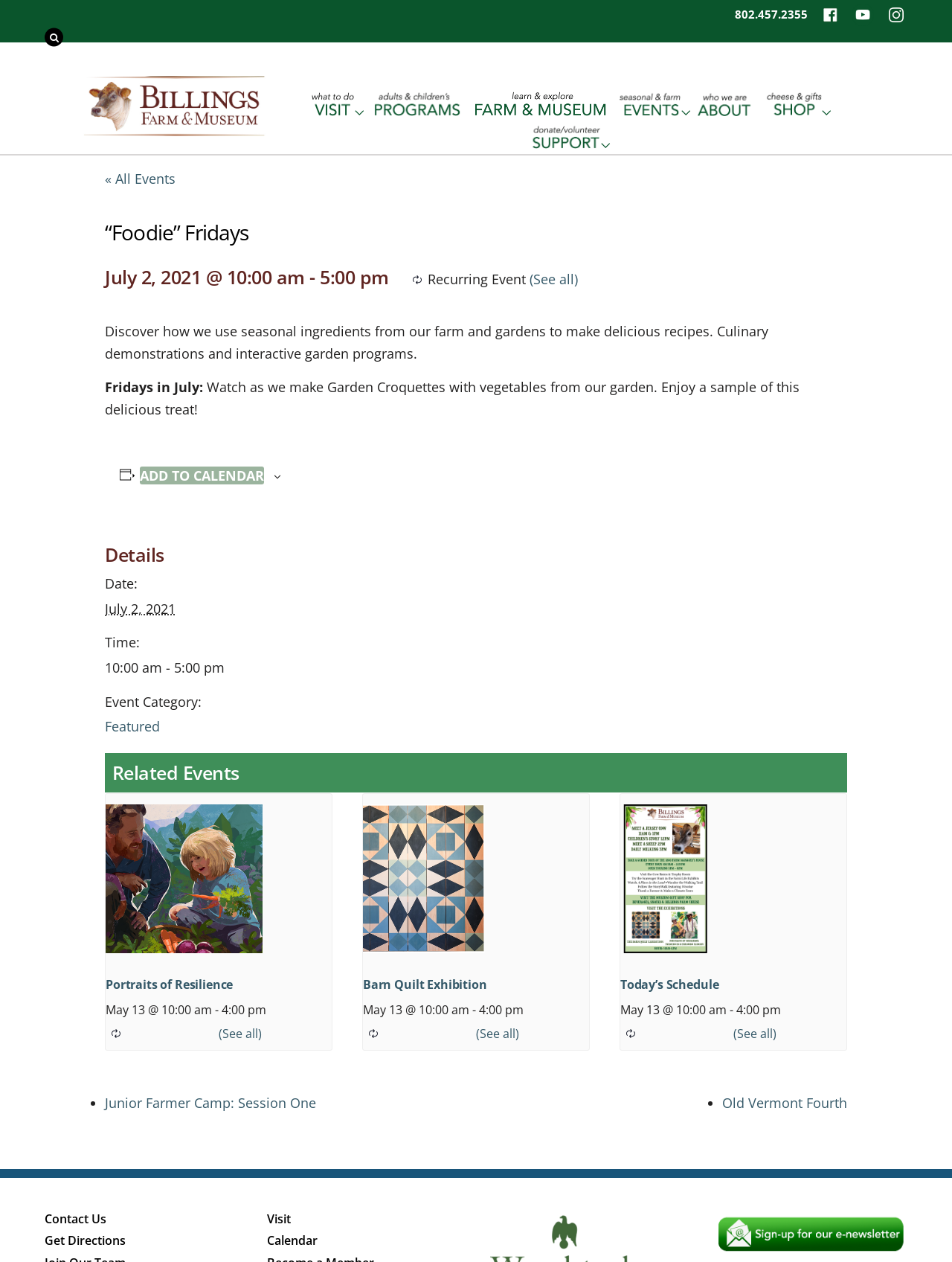Please find the bounding box for the UI element described by: "parent_node: Plan Your Visit".

[0.32, 0.07, 0.382, 0.099]